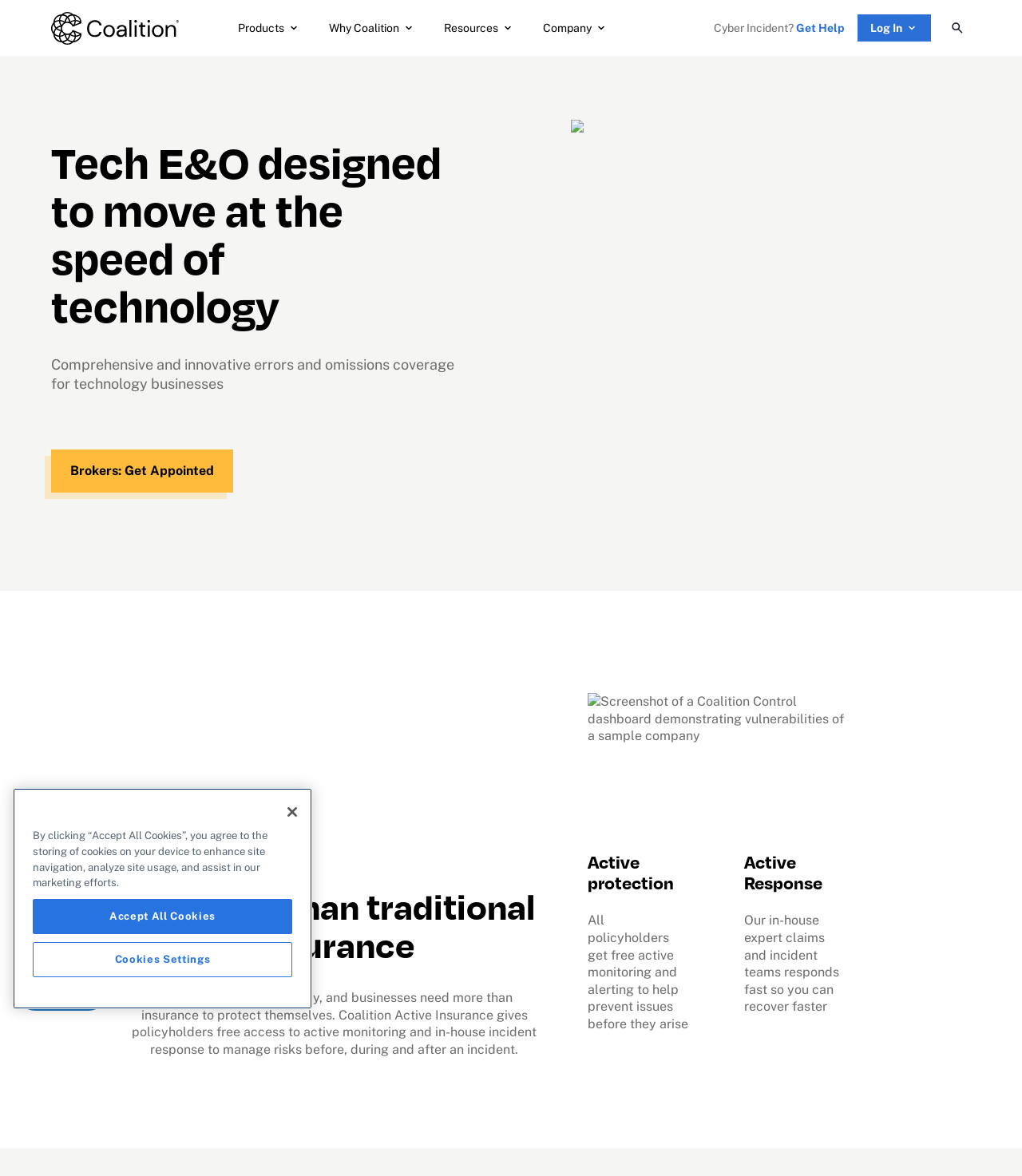What type of insurance is being offered?
Based on the screenshot, respond with a single word or phrase.

Errors and Omissions